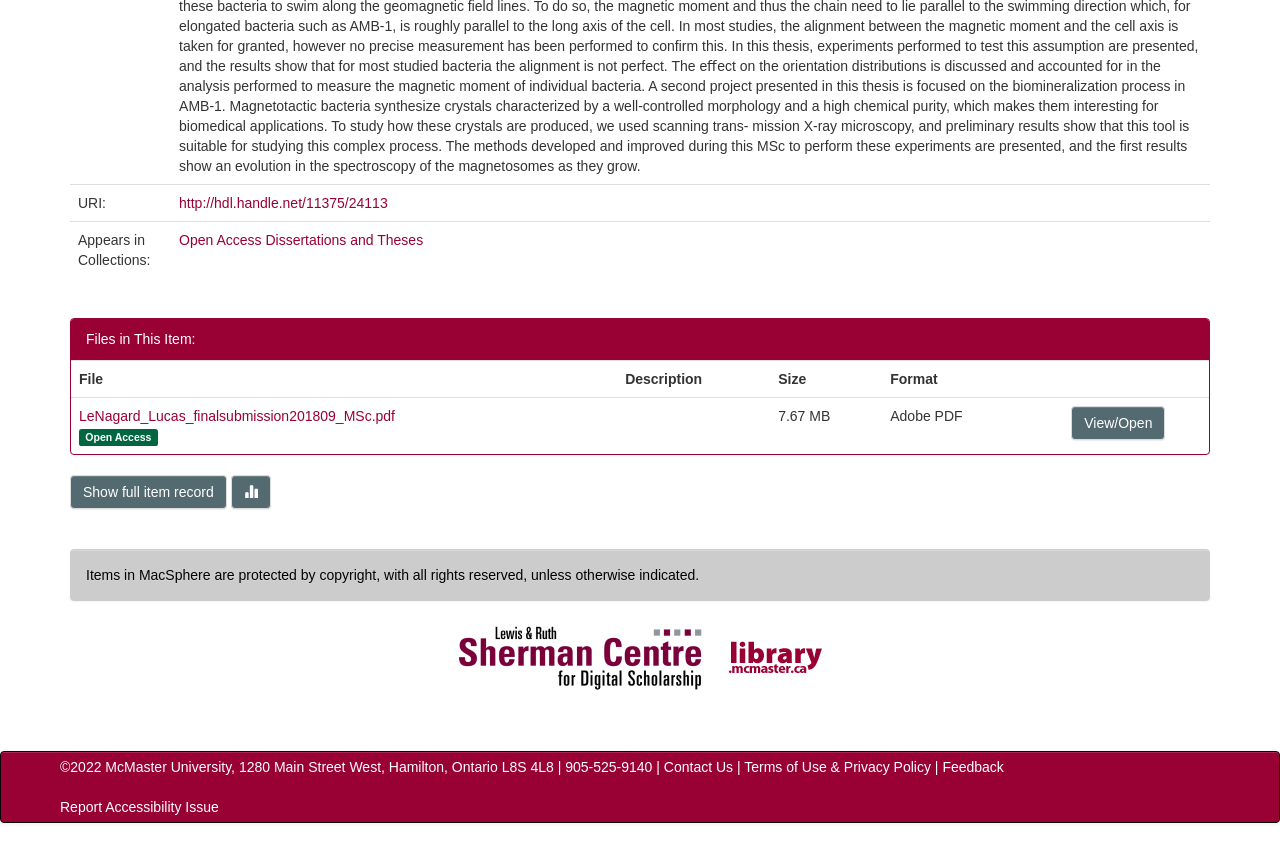Using the given element description, provide the bounding box coordinates (top-left x, top-left y, bottom-right x, bottom-right y) for the corresponding UI element in the screenshot: Open Access Dissertations and Theses

[0.14, 0.275, 0.331, 0.294]